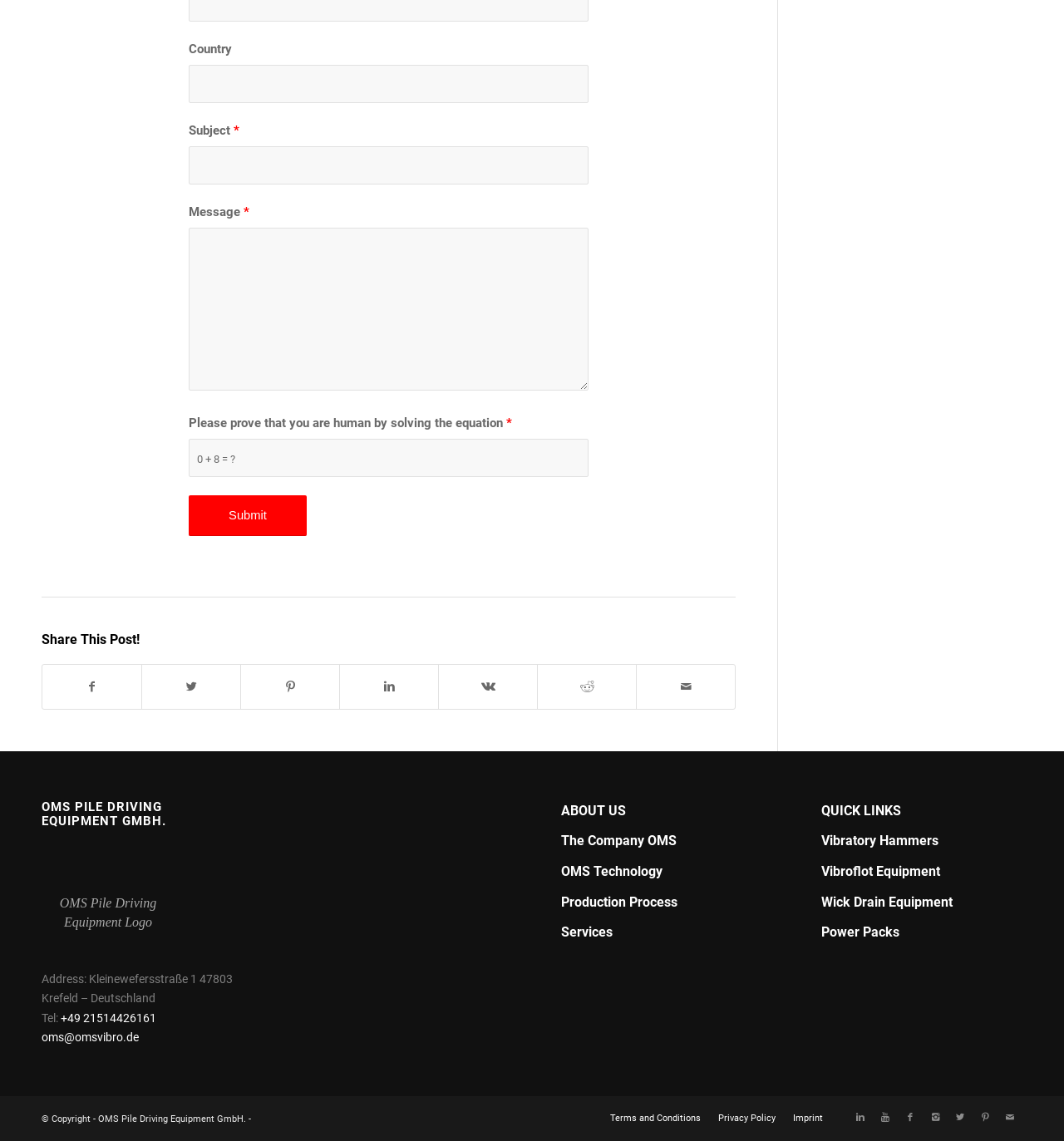Find the bounding box coordinates for the area that should be clicked to accomplish the instruction: "Click on the company logo".

[0.04, 0.733, 0.163, 0.781]